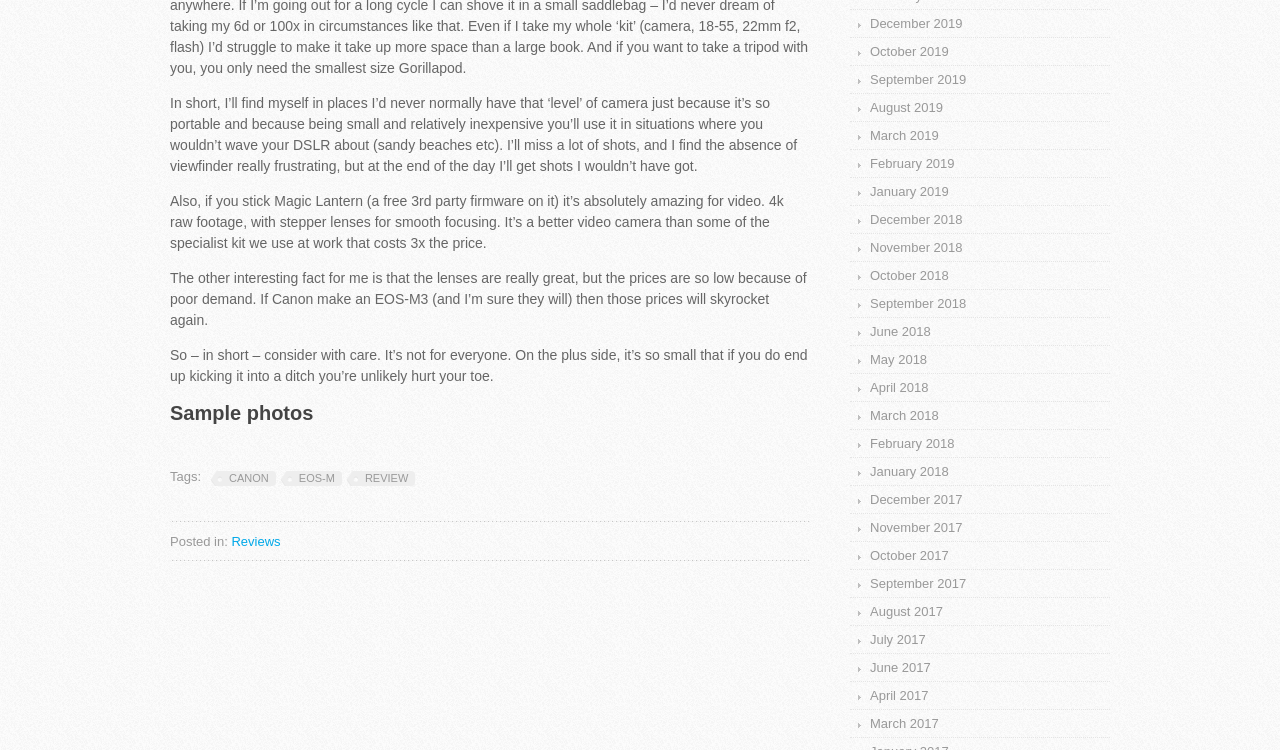What is the section below the review?
Provide an in-depth and detailed explanation in response to the question.

Below the review, there is a section that contains tags and links, including links to other reviews and months. This section is separate from the main review and provides additional information and navigation options.